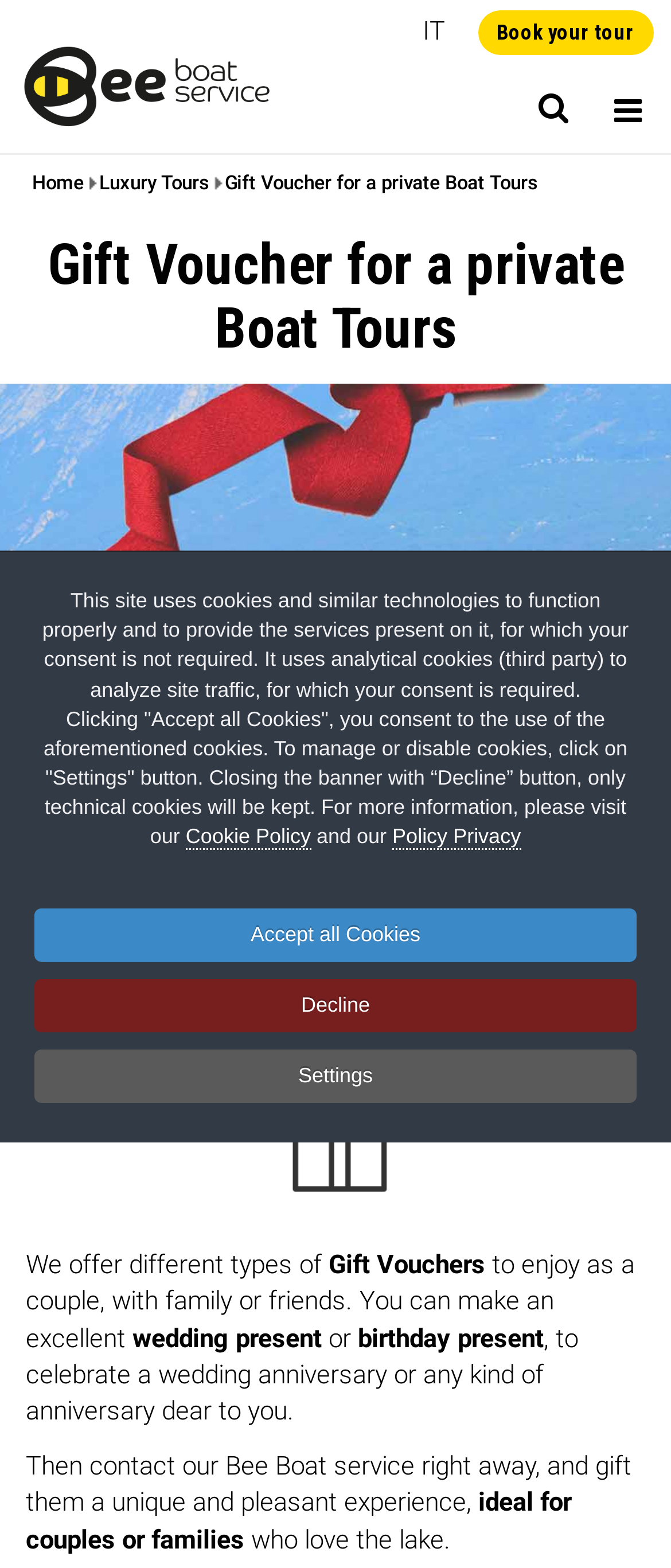Please find the bounding box coordinates of the element that you should click to achieve the following instruction: "Click on the 'Luxury Tours' link". The coordinates should be presented as four float numbers between 0 and 1: [left, top, right, bottom].

[0.148, 0.11, 0.312, 0.124]